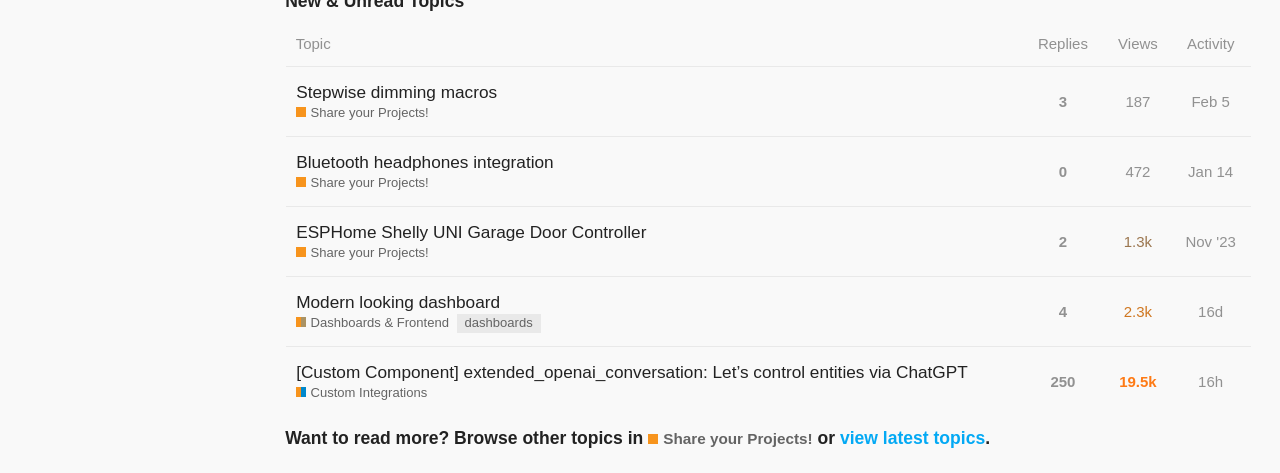Identify the bounding box coordinates of the area you need to click to perform the following instruction: "View latest topics".

[0.656, 0.905, 0.77, 0.947]